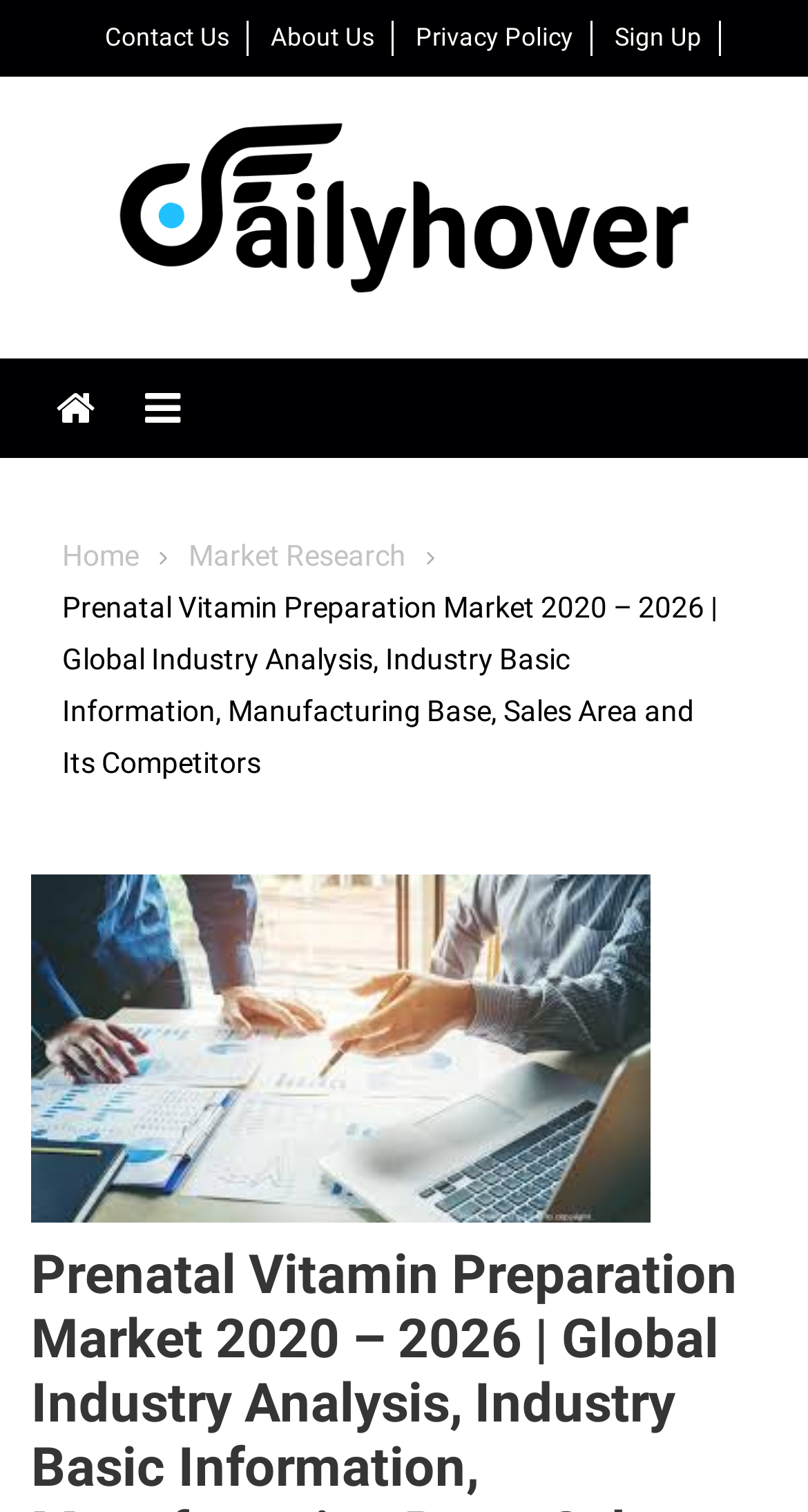Locate the bounding box coordinates of the clickable area needed to fulfill the instruction: "sign up for an account".

[0.76, 0.015, 0.868, 0.034]